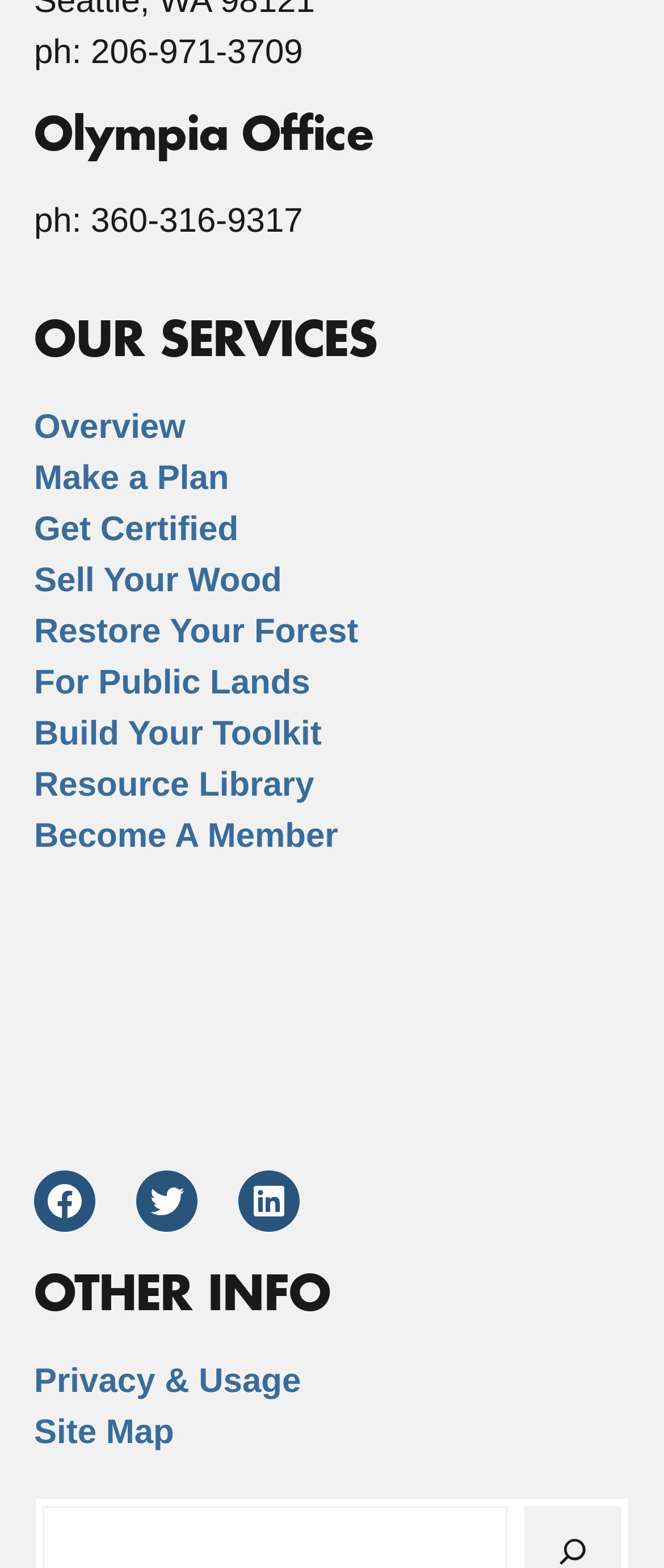Provide your answer to the question using just one word or phrase: How many phone numbers are listed?

2